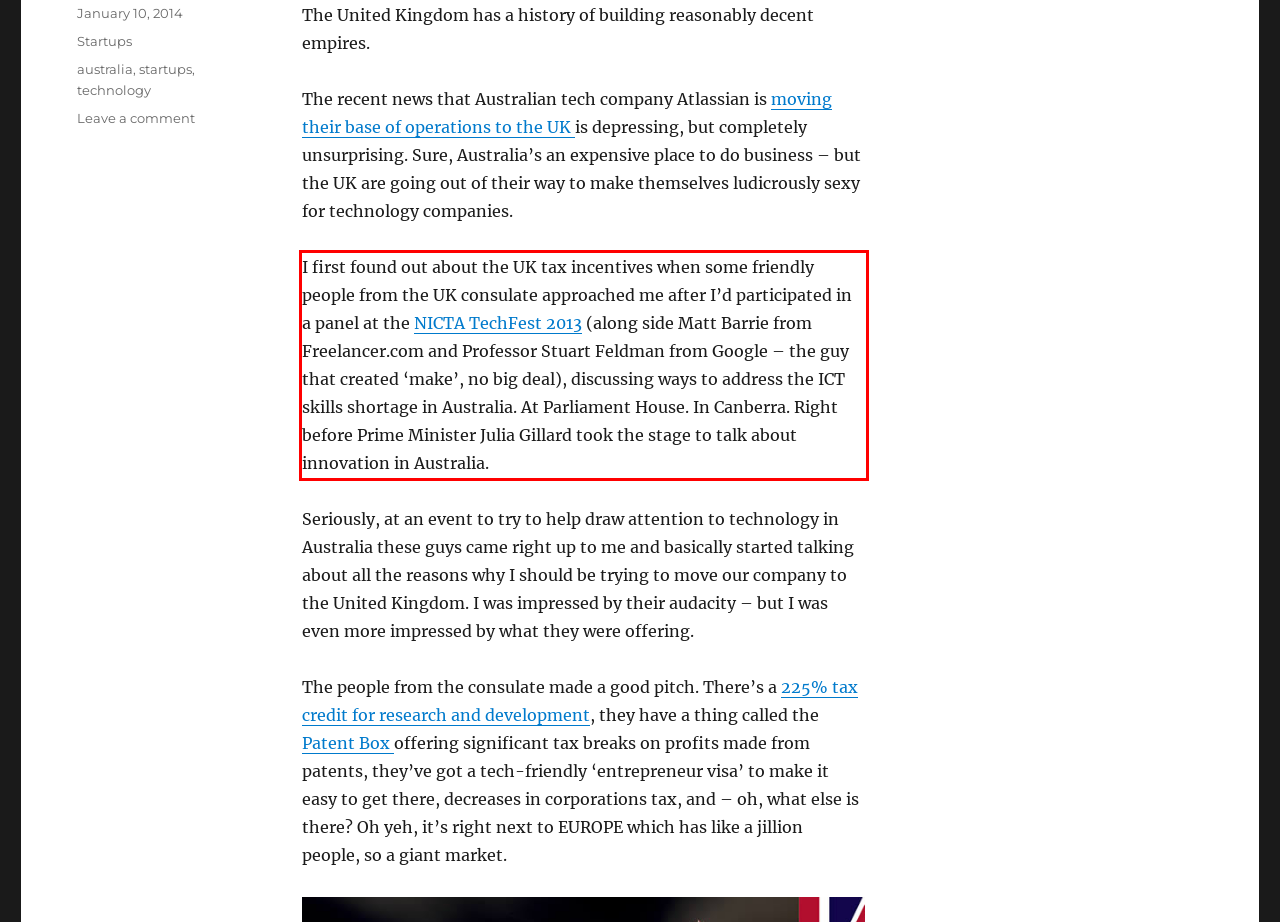From the given screenshot of a webpage, identify the red bounding box and extract the text content within it.

I first found out about the UK tax incentives when some friendly people from the UK consulate approached me after I’d participated in a panel at the NICTA TechFest 2013 (along side Matt Barrie from Freelancer.com and Professor Stuart Feldman from Google – the guy that created ‘make’, no big deal), discussing ways to address the ICT skills shortage in Australia. At Parliament House. In Canberra. Right before Prime Minister Julia Gillard took the stage to talk about innovation in Australia.